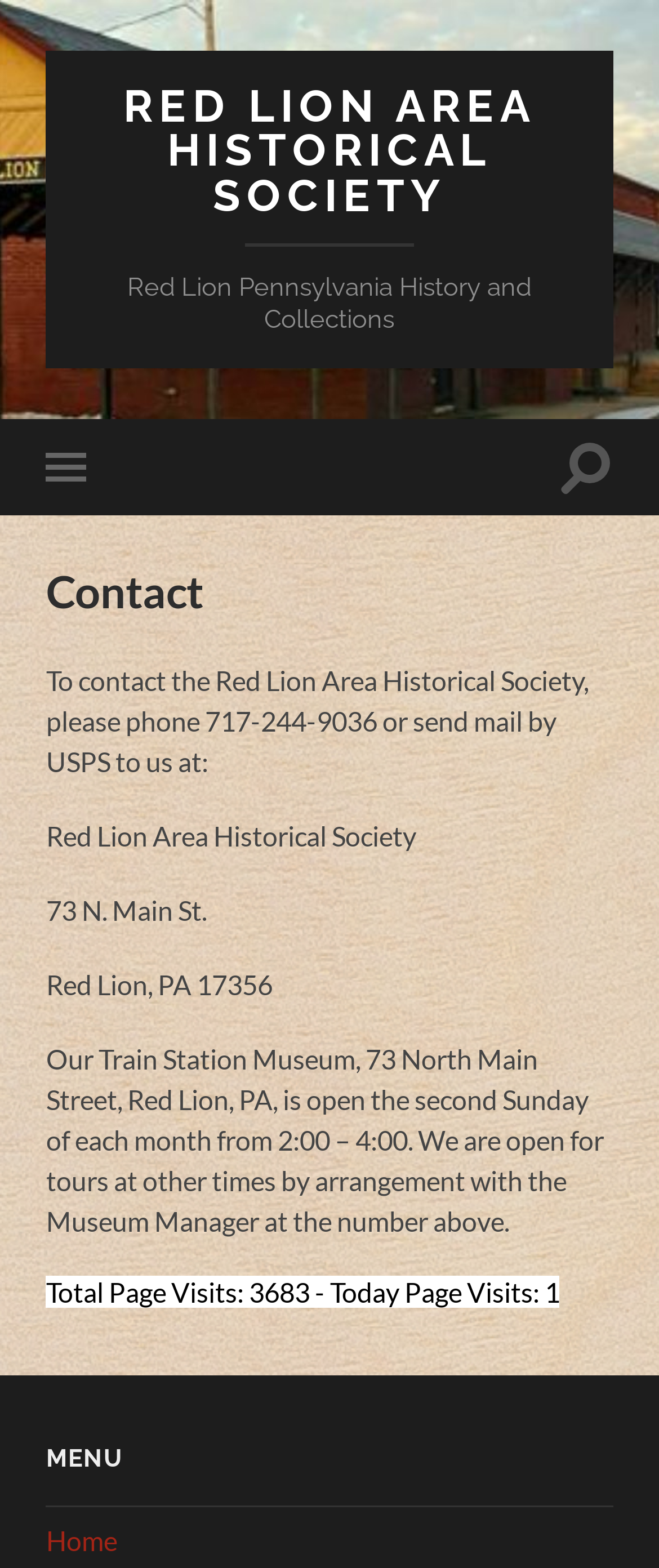What is the name of the link at the top of the webpage?
Provide an in-depth answer to the question, covering all aspects.

I found the name of the link by looking at the top of the webpage, where there is a link with the text 'RED LION AREA HISTORICAL SOCIETY'.